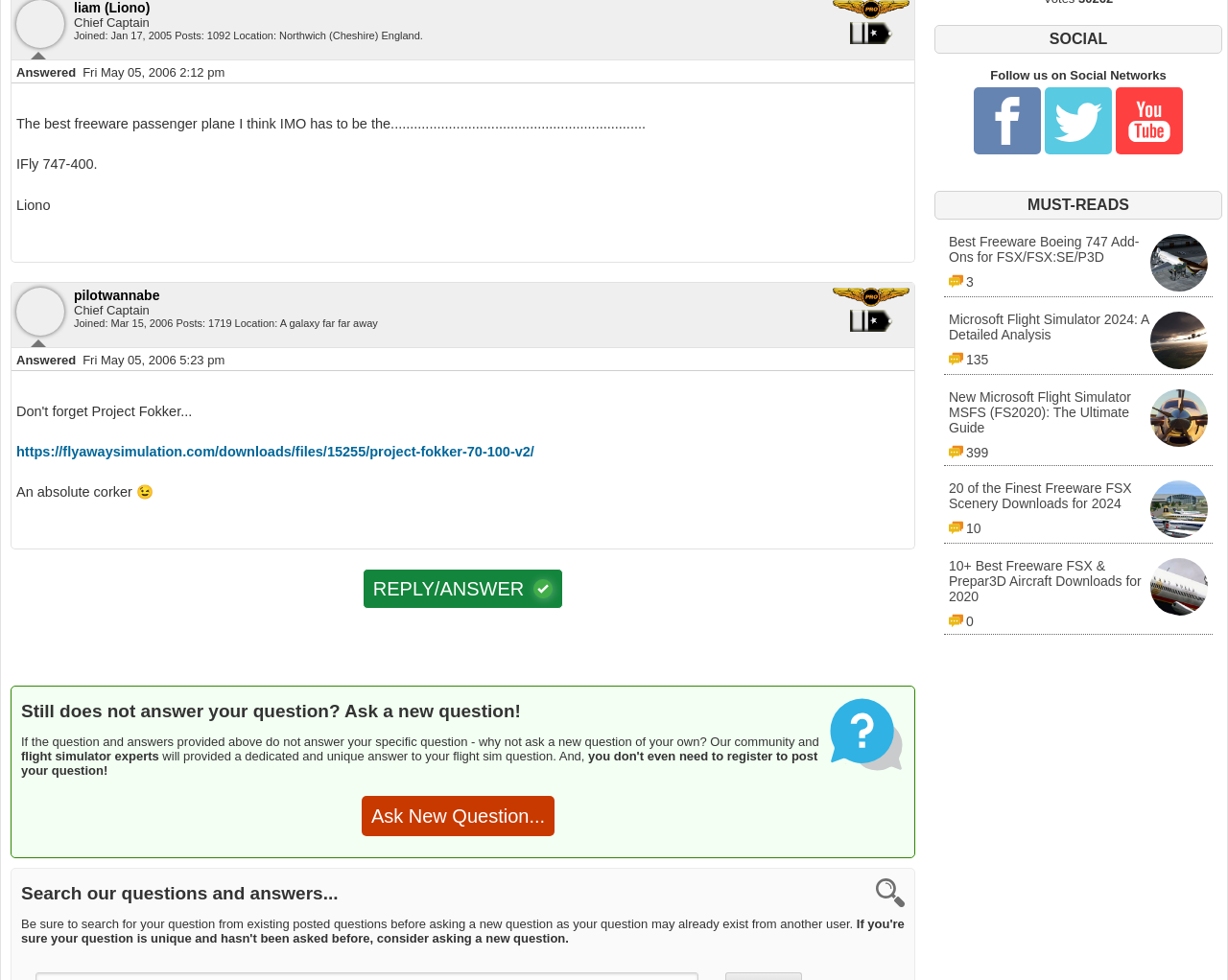Please determine the bounding box coordinates of the section I need to click to accomplish this instruction: "Follow us on Facebook".

[0.793, 0.146, 0.848, 0.16]